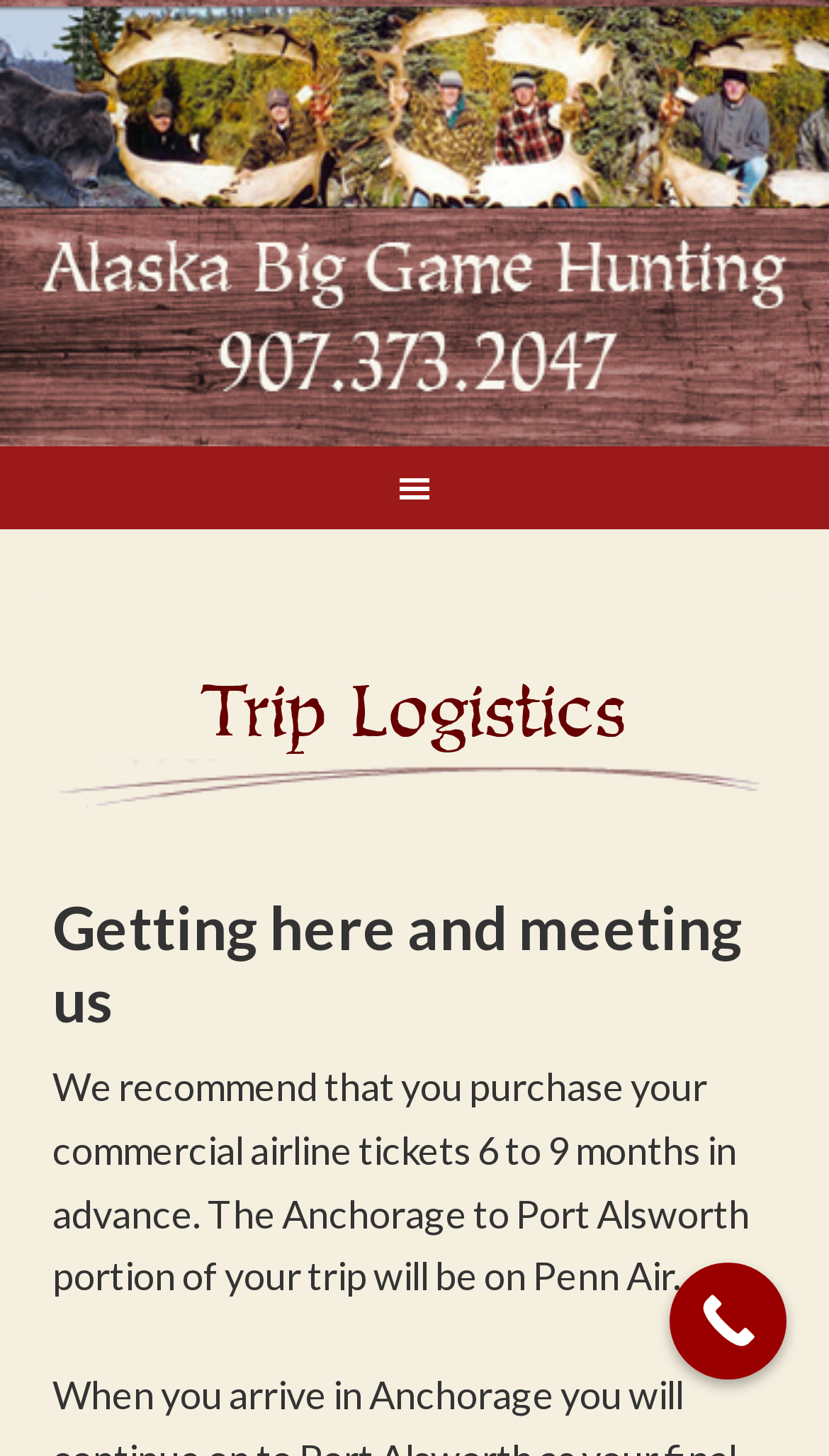Generate a thorough explanation of the webpage's elements.

The webpage is about trip logistics for Alaska big game hunting. At the top of the page, there is a prominent link with the text "ALASKA BIG GAME HUNTING" that spans the entire width of the page. Below this link, there is a navigation menu labeled "Main" that takes up a small portion of the page.

The main content of the page is divided into sections, with a header that reads "Trip Logistics" followed by a subheading "Getting here and meeting us". Below this subheading, there is a paragraph of text that provides information about purchasing airline tickets and travel arrangements to Port Alsworth.

On the right side of the page, near the bottom, there is a "Call Now Button" link.